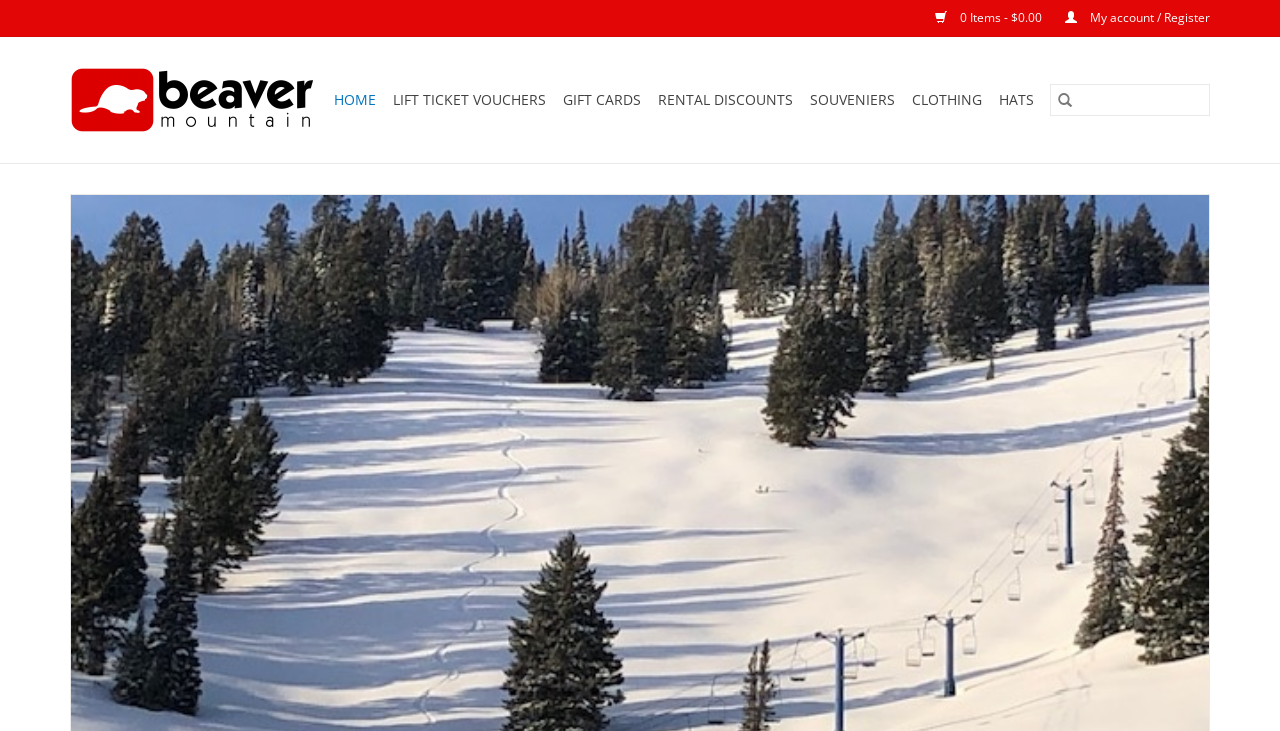Generate a thorough caption that explains the contents of the webpage.

The webpage is an online store for Beaver Mountain Gear, featuring a logo'd gear store. At the top right corner, there is a cart region with a link showing the number of items and the total cost, which is currently 0 items and $0.00. Next to the cart, there is a link to access the user's account or register.

Below the top navigation, there is a layout table that spans most of the page. On the left side of the table, there is a link to the Beaver Mountain Gear Store, accompanied by an image of the store's logo. 

On the right side of the table, there is a search bar with a textbox and a button. The search bar is labeled "Search" and does not require any input.

Below the search bar, there is a navigation list with several links, including HOME, LIFT TICKET VOUCHERS, GIFT CARDS, RENTAL DISCOUNTS, SOUVENIRS, CLOTHING, and HATS. These links are arranged horizontally, with HOME on the left and HATS on the right.